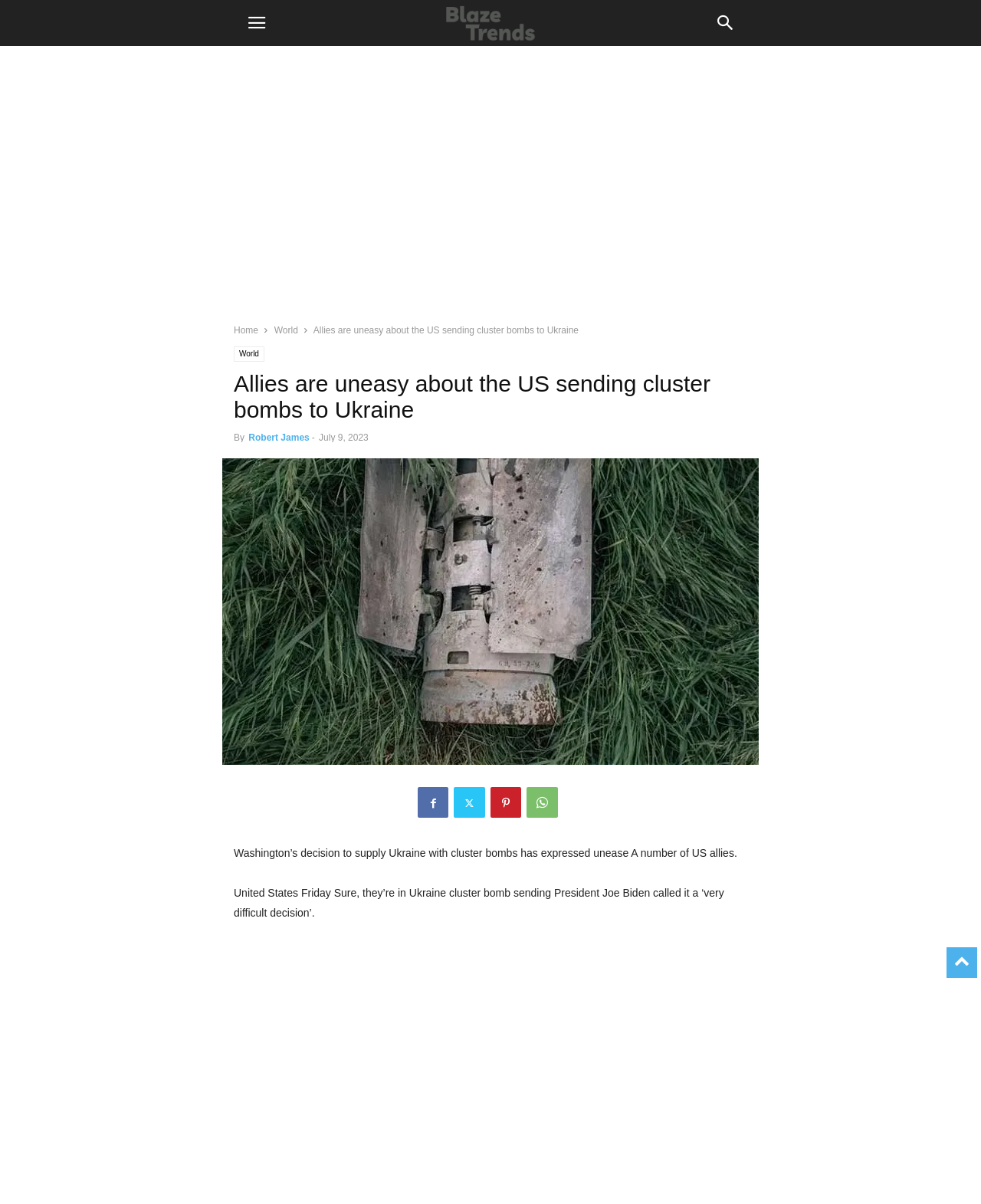Look at the image and give a detailed response to the following question: What is the topic of the article?

The topic of the article is about the US sending cluster bombs to Ukraine, which is mentioned in the main heading and throughout the article.